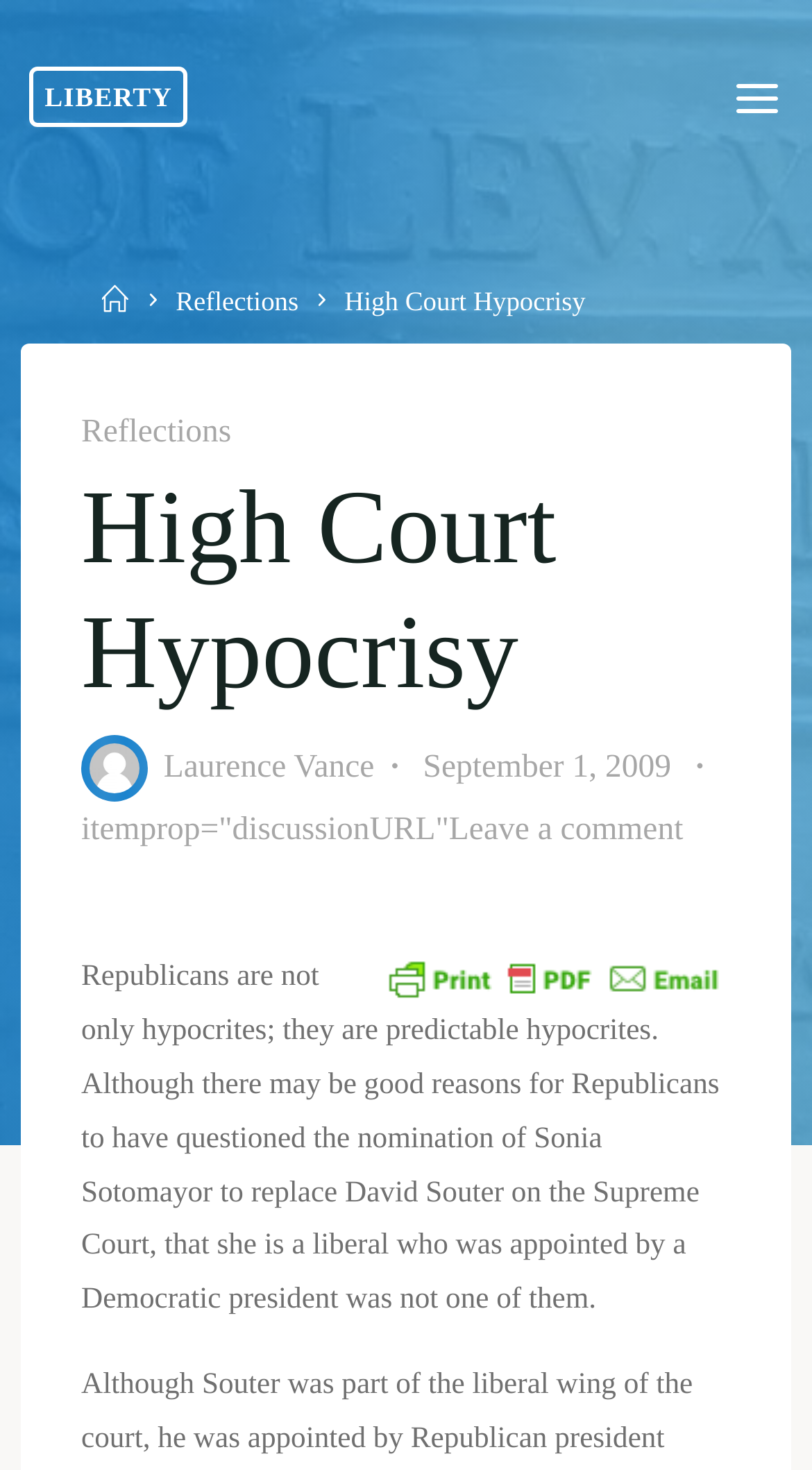Identify the bounding box of the UI element that matches this description: "Leave a comment".

[0.552, 0.552, 0.841, 0.576]